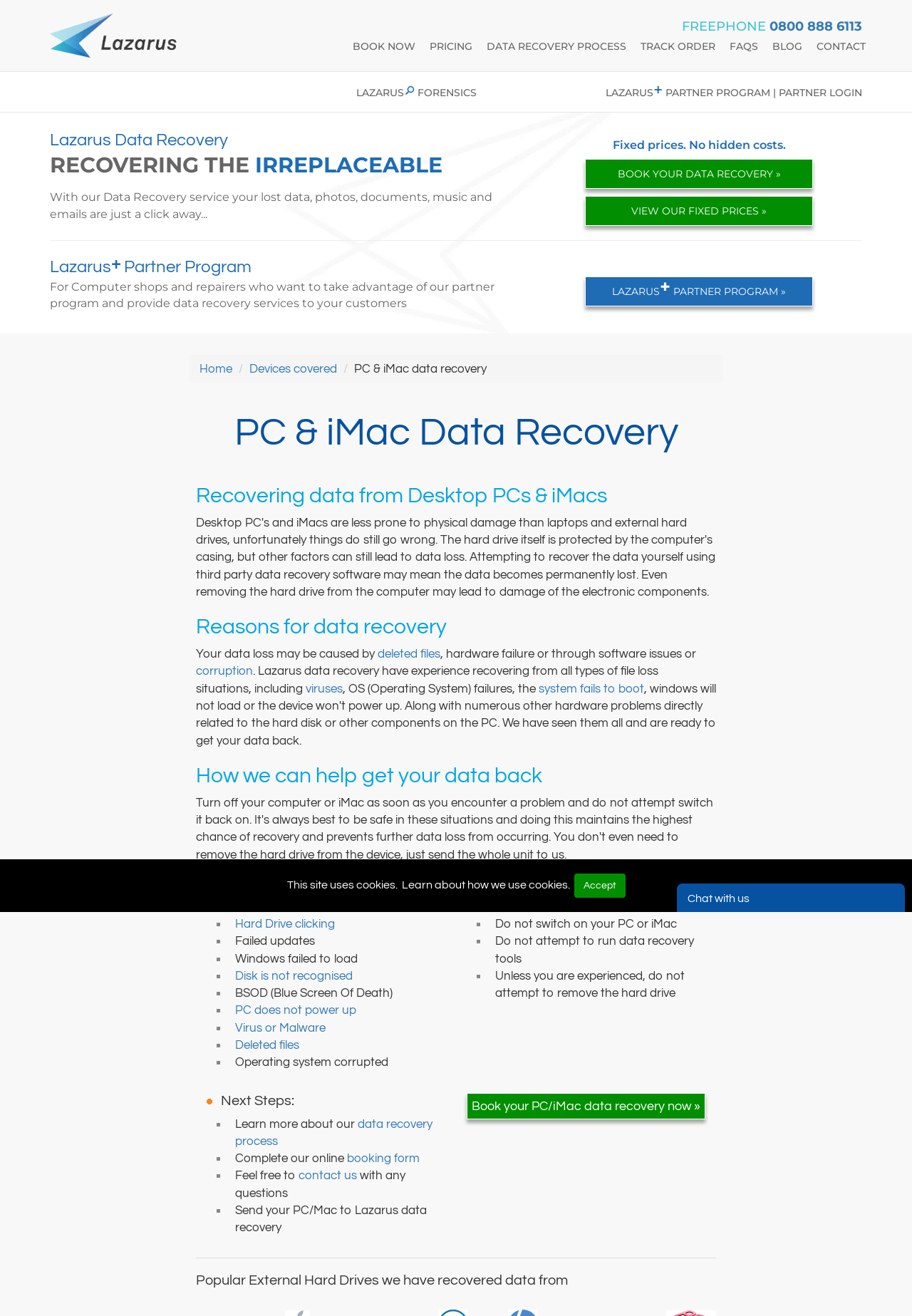Summarize the webpage with a detailed and informative caption.

This webpage is about Lazarus Data Recovery, a service that helps recover lost data on PCs and Macs. At the top, there is a logo with the text "Lazarus data recovery" and a phone number "0800 888 6113" with a "FREEPHONE" label. Below this, there are several links, including "BOOK NOW", "PRICING", "DATA RECOVERY PROCESS", "TRACK ORDER", "FAQS", "BLOG", and "CONTACT".

The main content of the page is divided into three sections. The first section has a heading "Lazarus Data Recovery" and describes the service, stating that it can recover lost data, photos, documents, music, and emails. There are two calls-to-action, "BOOK YOUR DATA RECOVERY »" and "VIEW OUR FIXED PRICES »".

The second section is about the Lazarus+ Partner Program, which is for computer shops and repairers who want to provide data recovery services to their customers.

The third section is about PC and iMac data recovery. It has several subheadings, including "Recovering data from Desktop PCs & iMacs", "Reasons for data recovery", and "How we can help get your data back". This section lists common faults on PCs and iMacs, such as hard drive clicking, failed updates, and disk not recognized, and provides advice on how to increase the chance of recovery, including not switching on the PC or iMac, not attempting to run data recovery tools, and not removing the hard drive unless experienced.